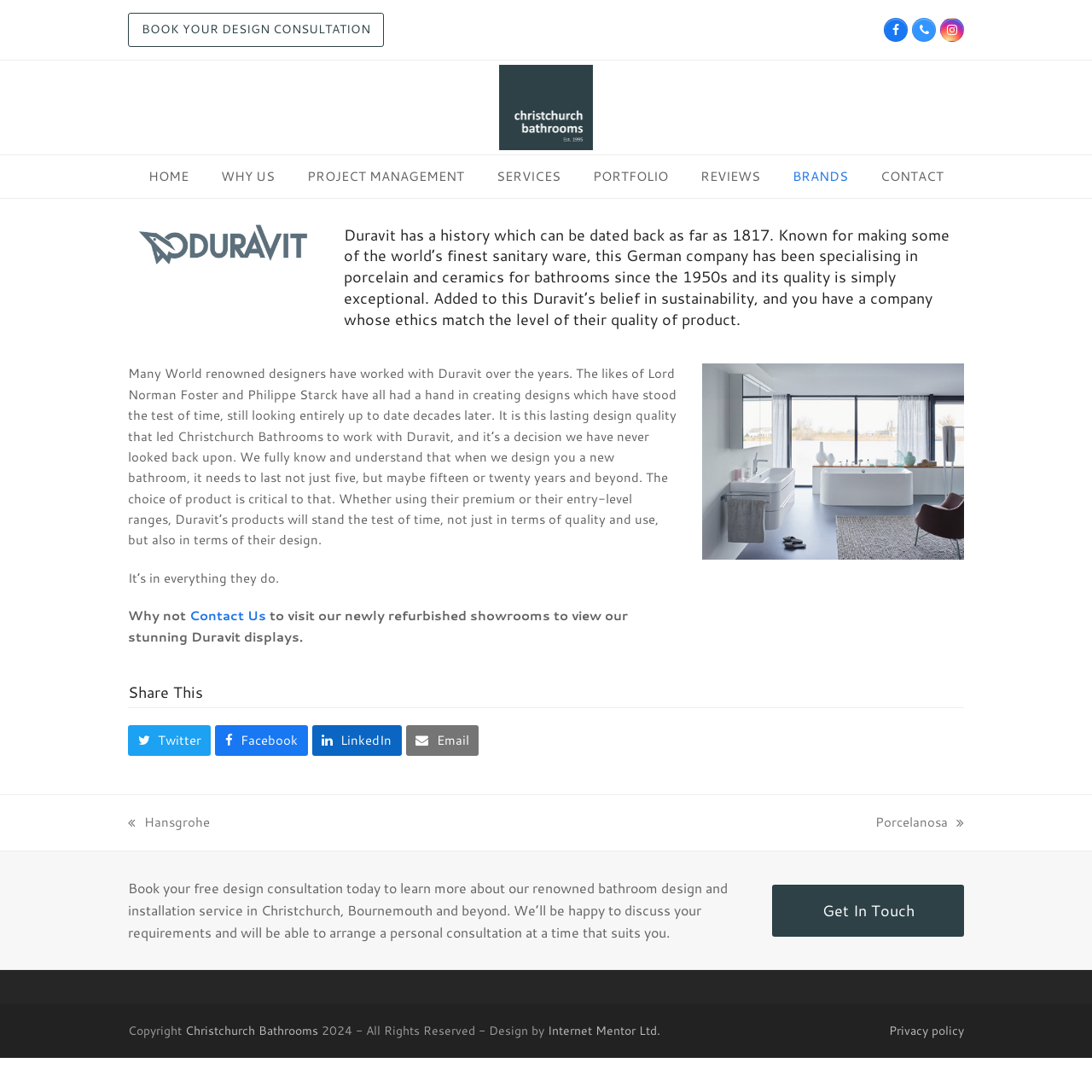What is the purpose of the 'BOOK YOUR DESIGN CONSULTATION' link?
Based on the screenshot, provide a one-word or short-phrase response.

To book a consultation